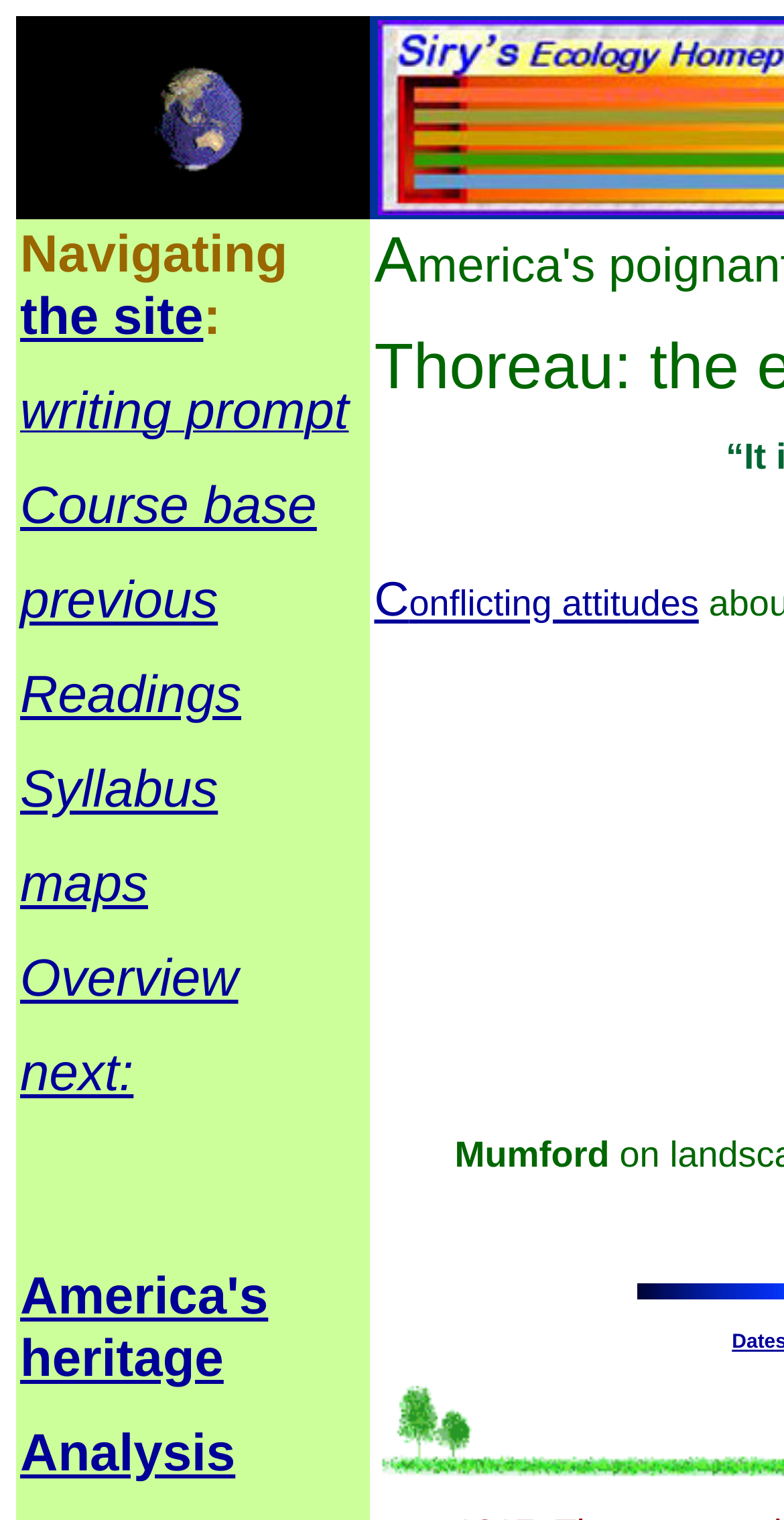What is the first link on the webpage?
Relying on the image, give a concise answer in one word or a brief phrase.

the site